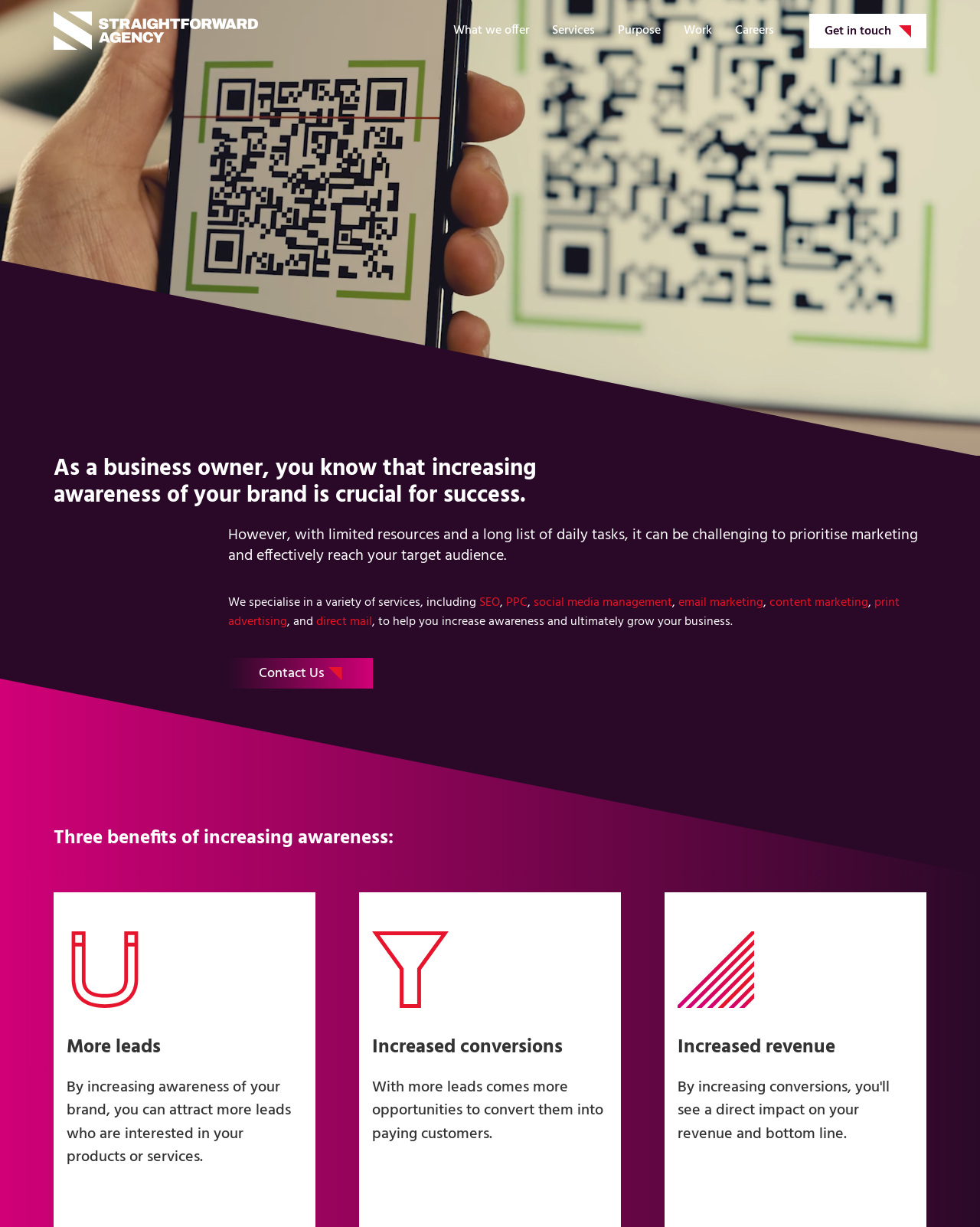Use a single word or phrase to answer the question: What is the purpose of the 'Contact Us' link?

To get in touch with the agency